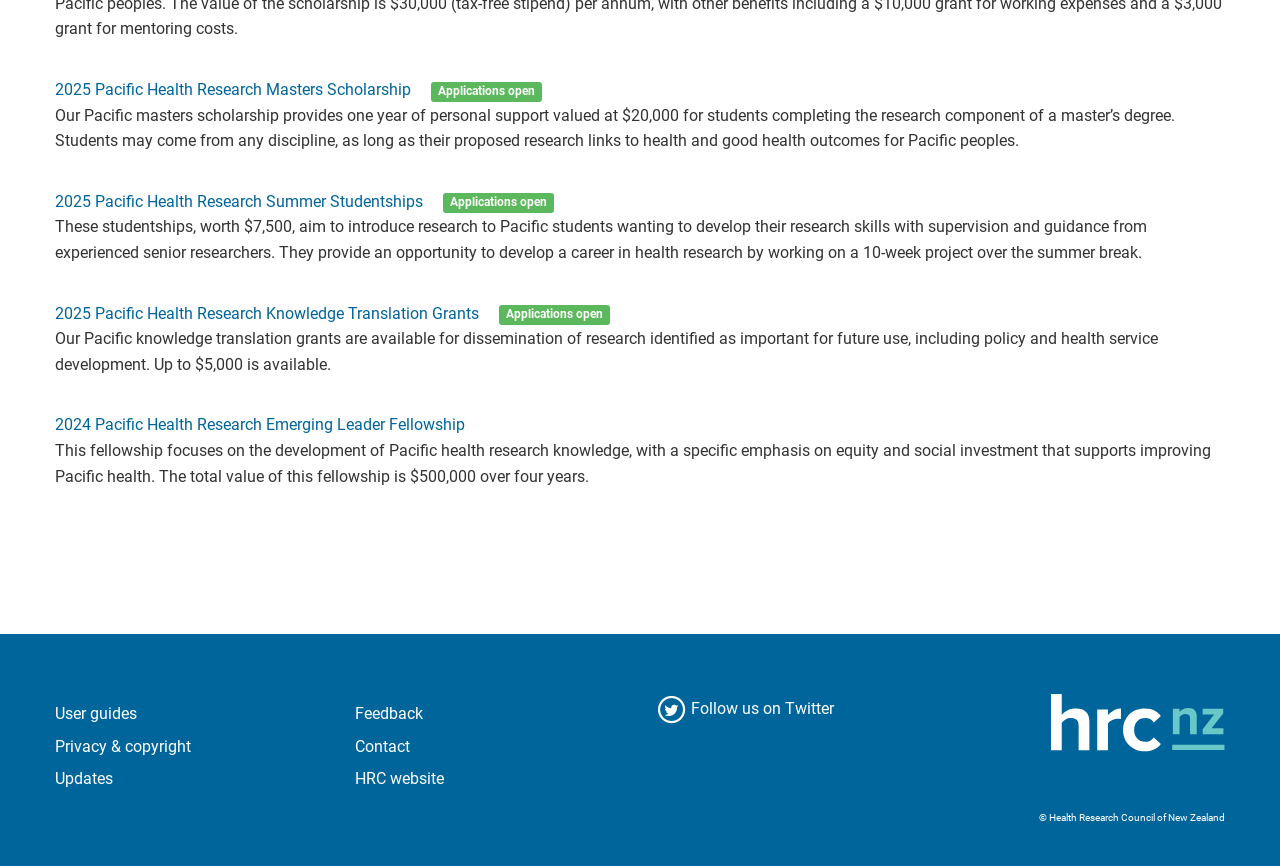Please find the bounding box coordinates of the section that needs to be clicked to achieve this instruction: "Learn about 2025 Pacific Health Research Summer Studentships".

[0.043, 0.221, 0.33, 0.243]